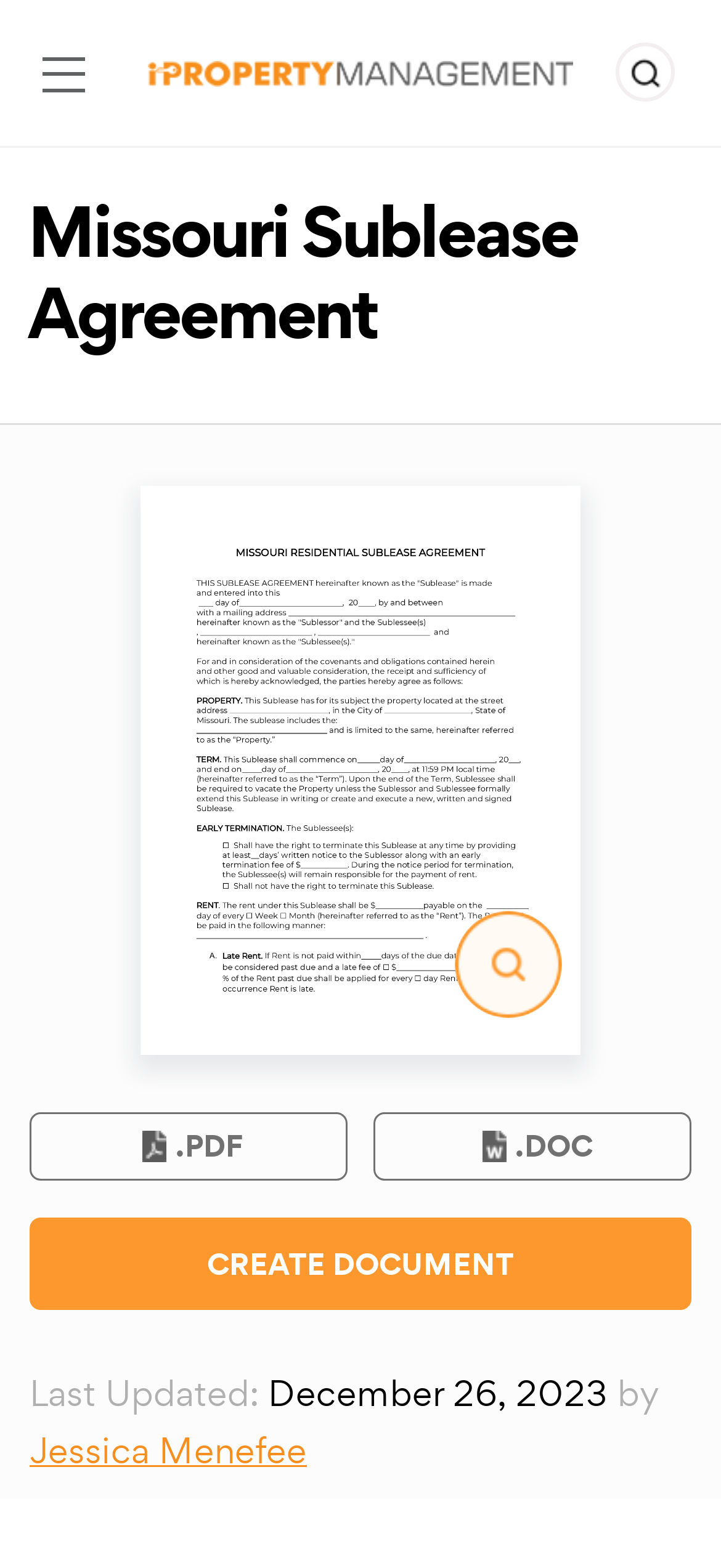Locate the bounding box coordinates of the region to be clicked to comply with the following instruction: "Download the Missouri Residential Sublease Agreement Template in PDF". The coordinates must be four float numbers between 0 and 1, in the form [left, top, right, bottom].

[0.041, 0.709, 0.482, 0.753]